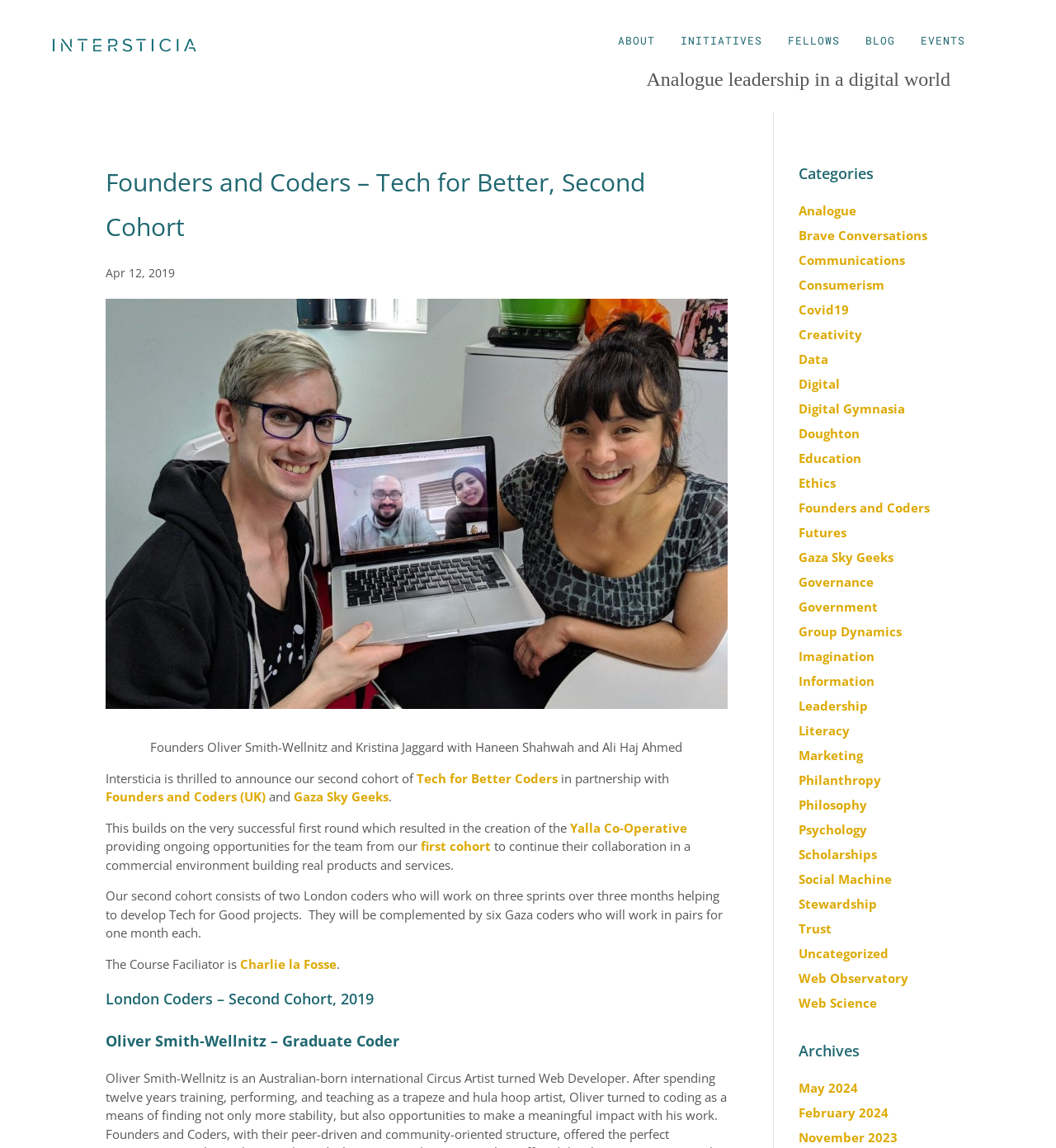Please locate the clickable area by providing the bounding box coordinates to follow this instruction: "Search for something".

[0.1, 0.0, 0.9, 0.001]